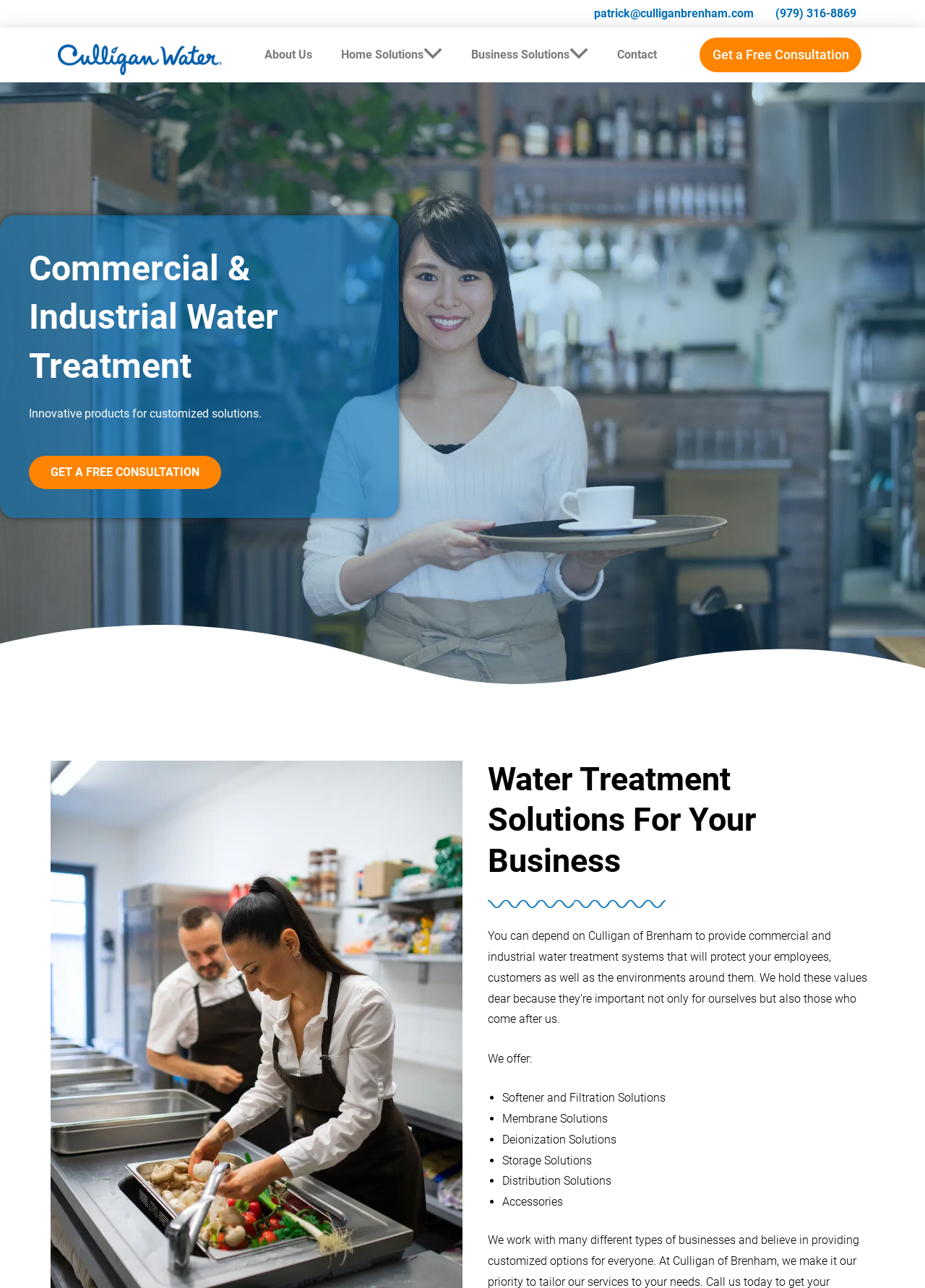What is the main purpose of Culligan of Brenham?
Based on the visual details in the image, please answer the question thoroughly.

Based on the webpage content, Culligan of Brenham provides commercial and industrial water treatment systems to protect employees, customers, and the environment. This is evident from the heading 'Water Treatment Solutions For Your Business' and the list of solutions offered, including softener and filtration solutions, membrane solutions, and more.